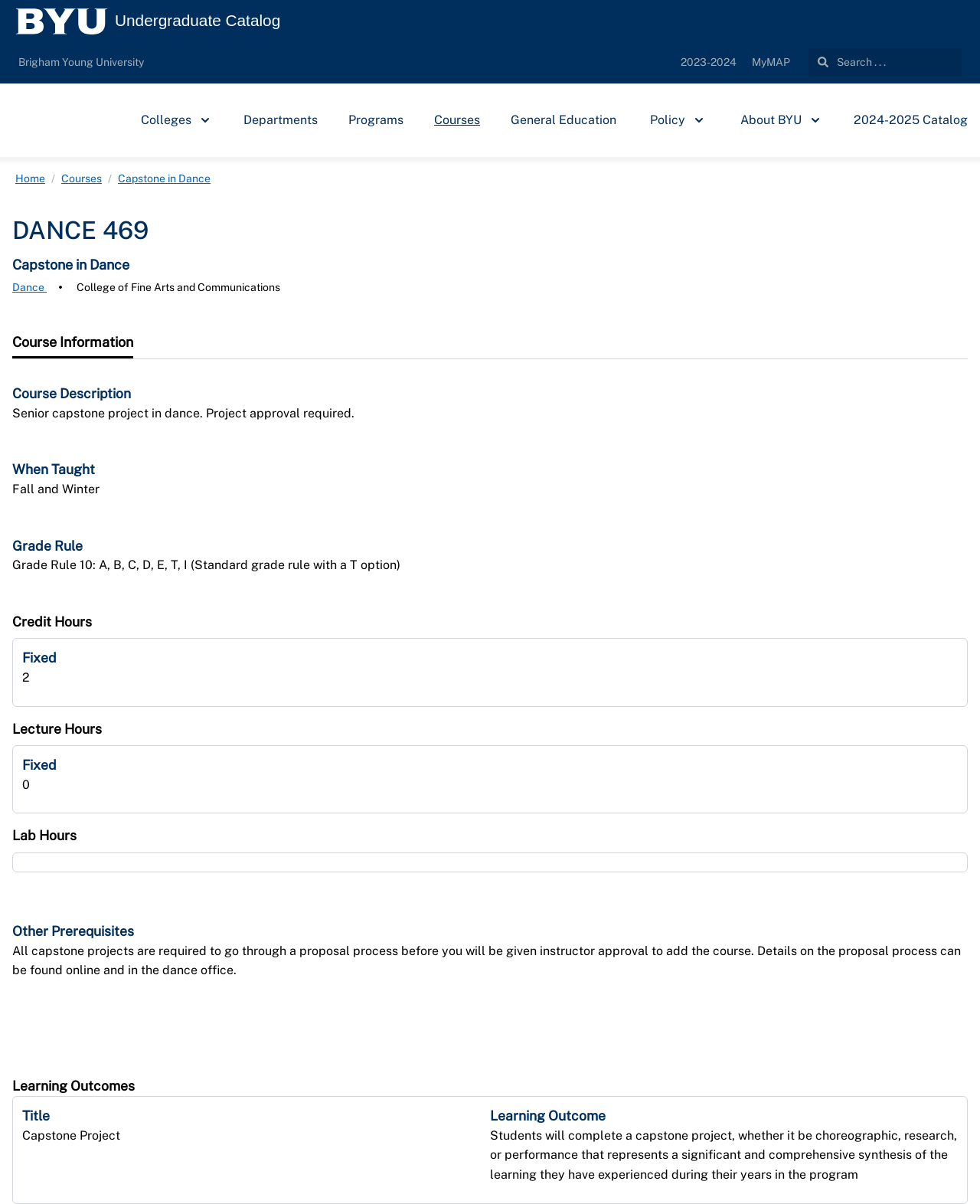What is the credit hour of the course?
Refer to the screenshot and respond with a concise word or phrase.

Not specified